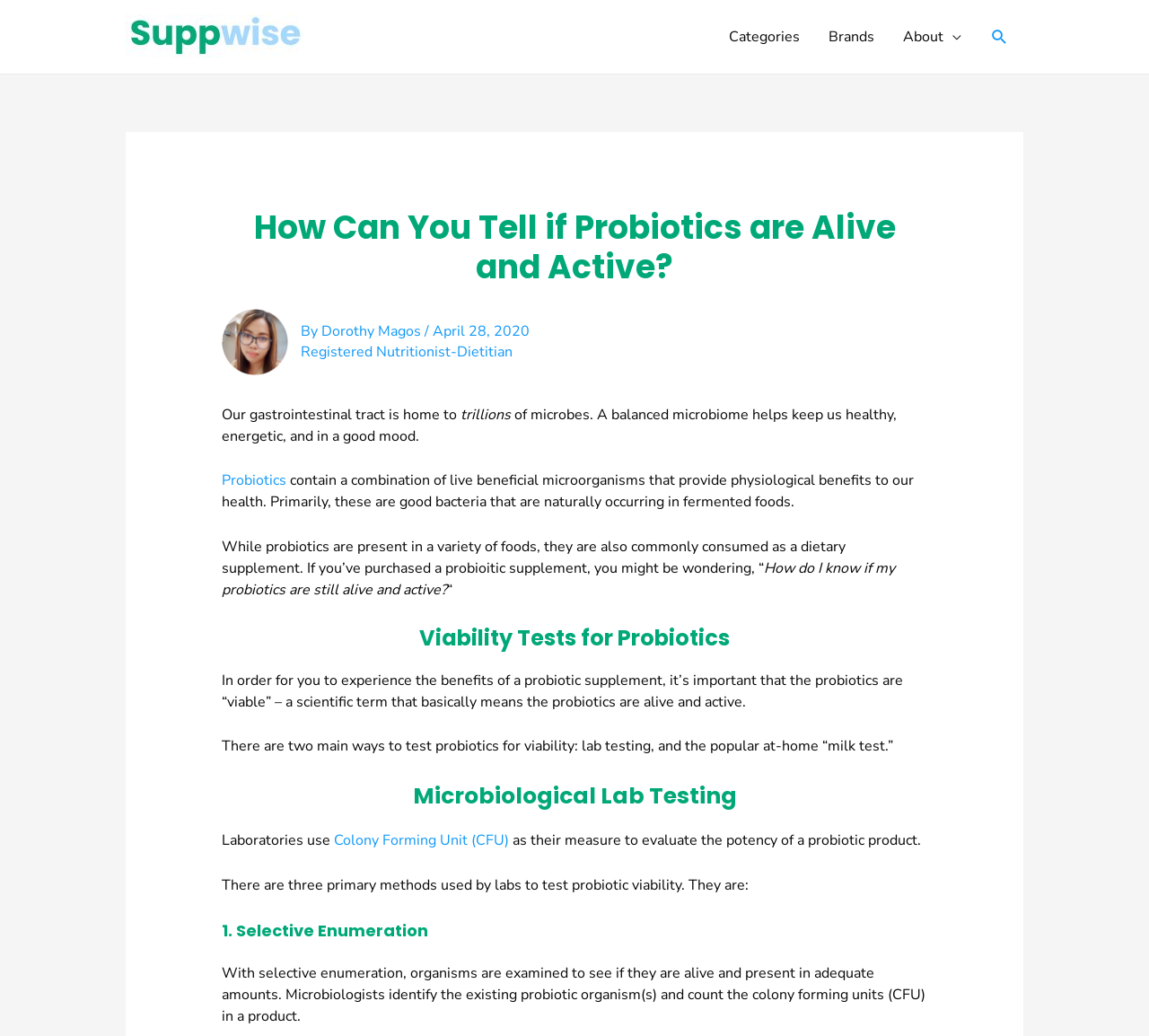Please find the bounding box coordinates of the element that you should click to achieve the following instruction: "Search for air ambulance news". The coordinates should be presented as four float numbers between 0 and 1: [left, top, right, bottom].

None